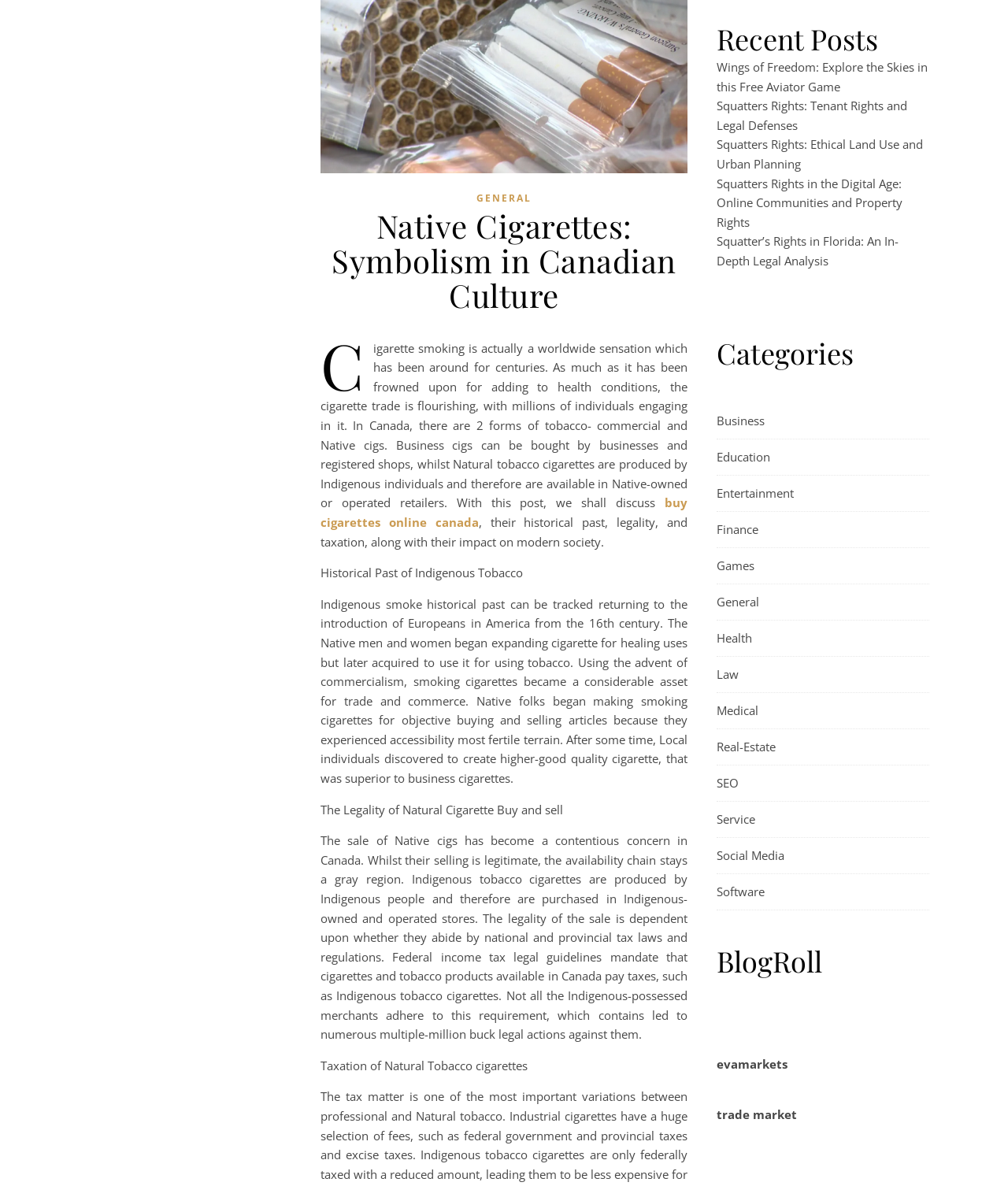Identify the bounding box for the UI element described as: "Business". Ensure the coordinates are four float numbers between 0 and 1, formatted as [left, top, right, bottom].

[0.711, 0.34, 0.759, 0.37]